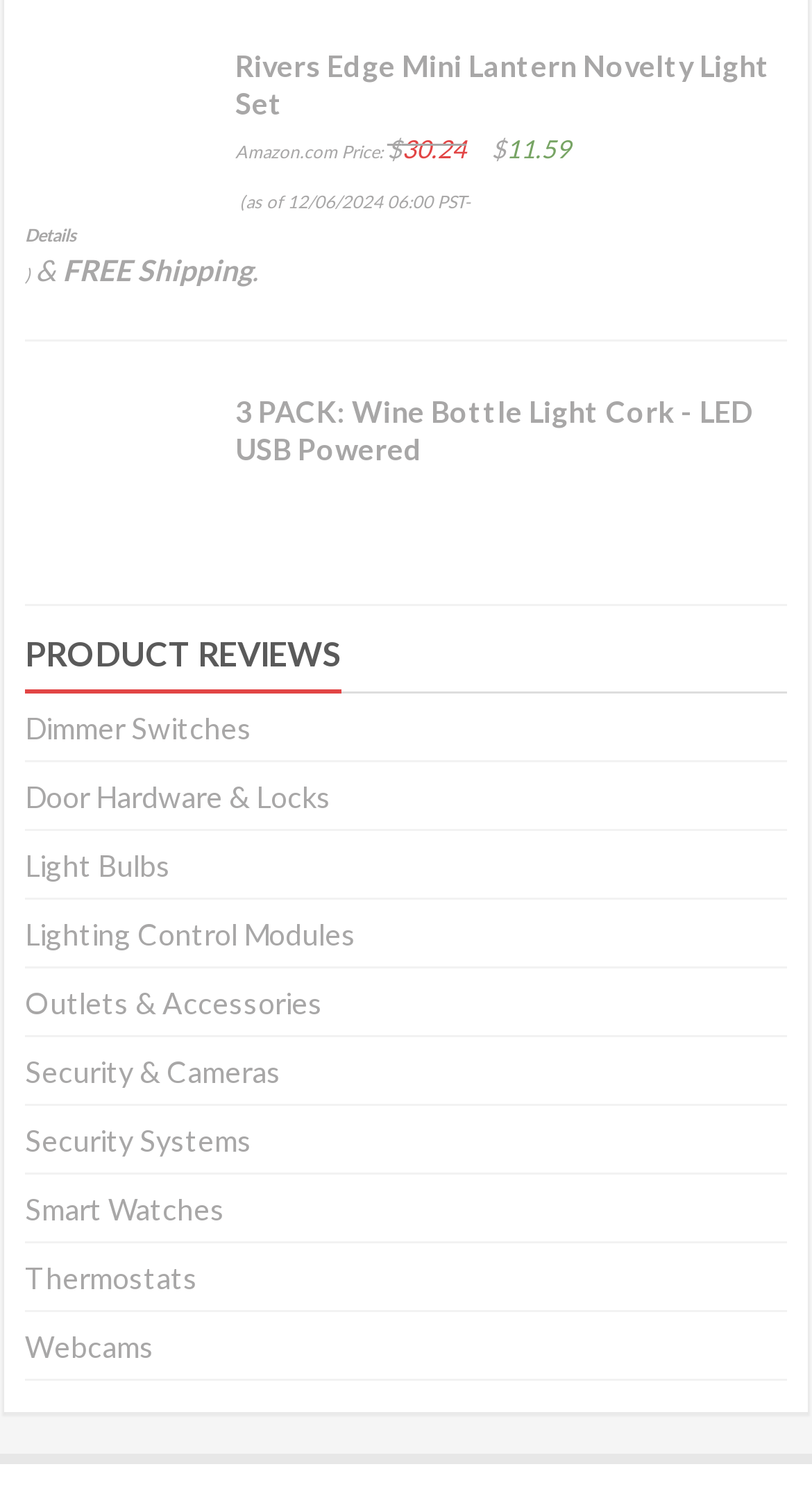Find the bounding box coordinates of the element to click in order to complete the given instruction: "Click on Aviation."

None